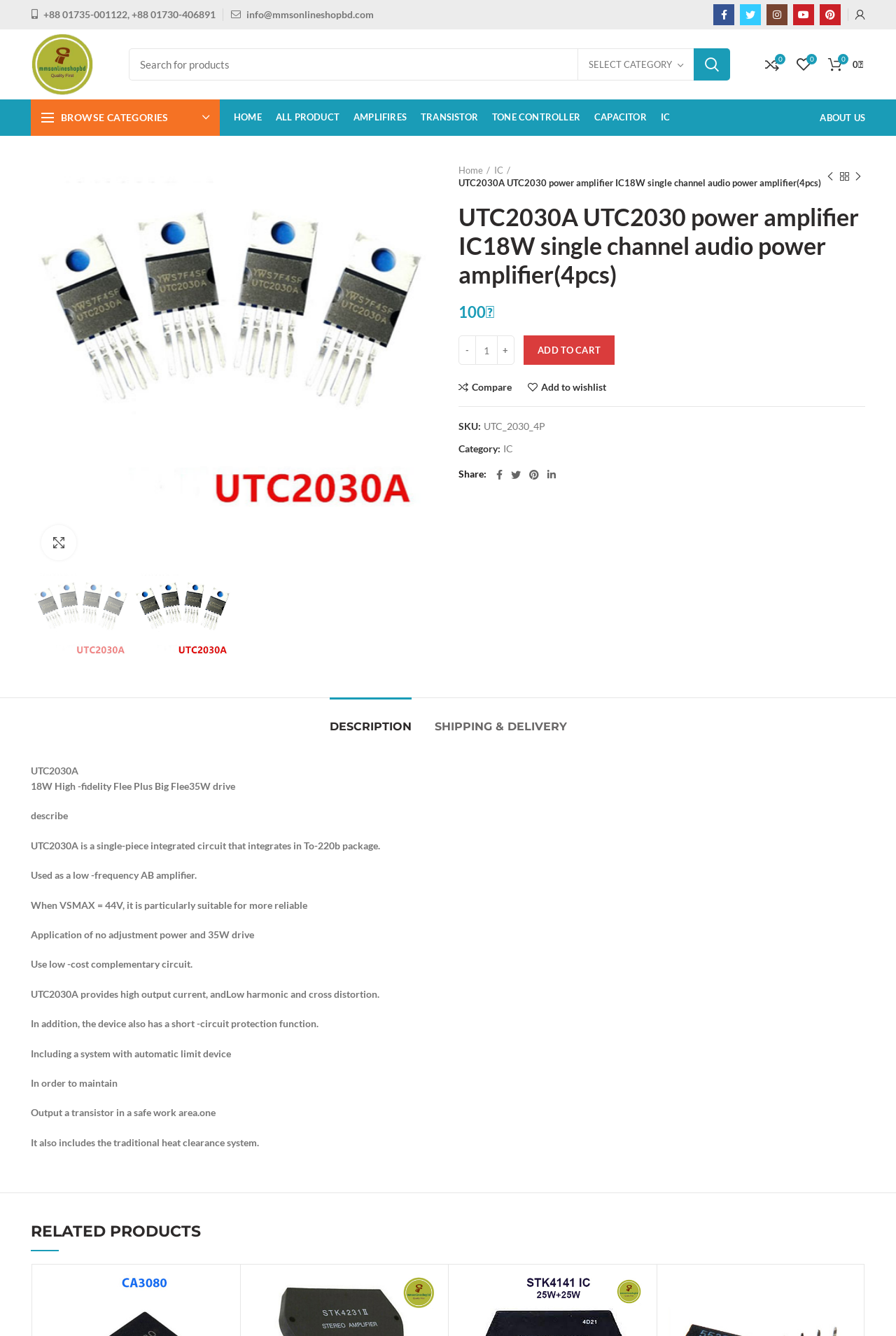Provide the bounding box coordinates of the HTML element this sentence describes: "Add to cart". The bounding box coordinates consist of four float numbers between 0 and 1, i.e., [left, top, right, bottom].

[0.584, 0.251, 0.686, 0.273]